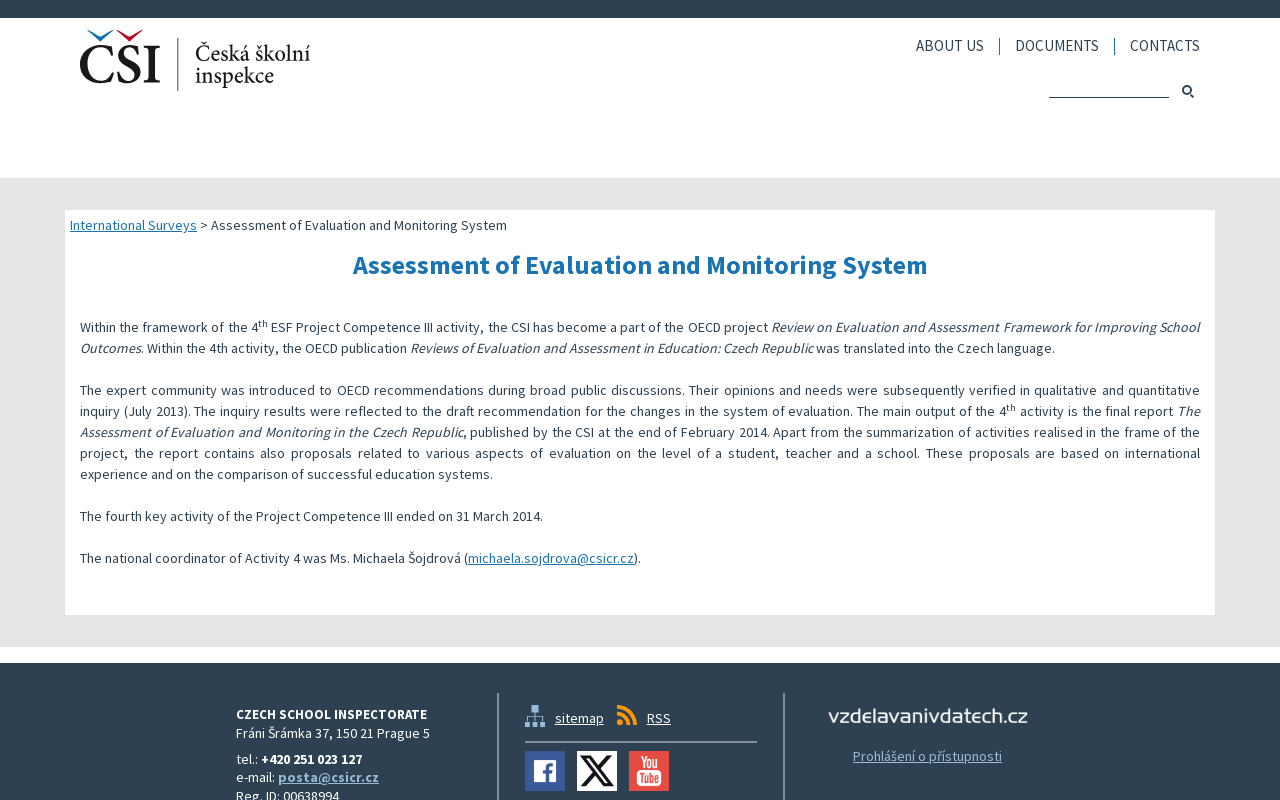What is the title of the OECD publication translated into Czech?
Answer the question with as much detail as possible.

I found the answer by reading the text on the webpage, which mentions that the OECD publication 'Reviews of Evaluation and Assessment in Education: Czech Republic' was translated into Czech.